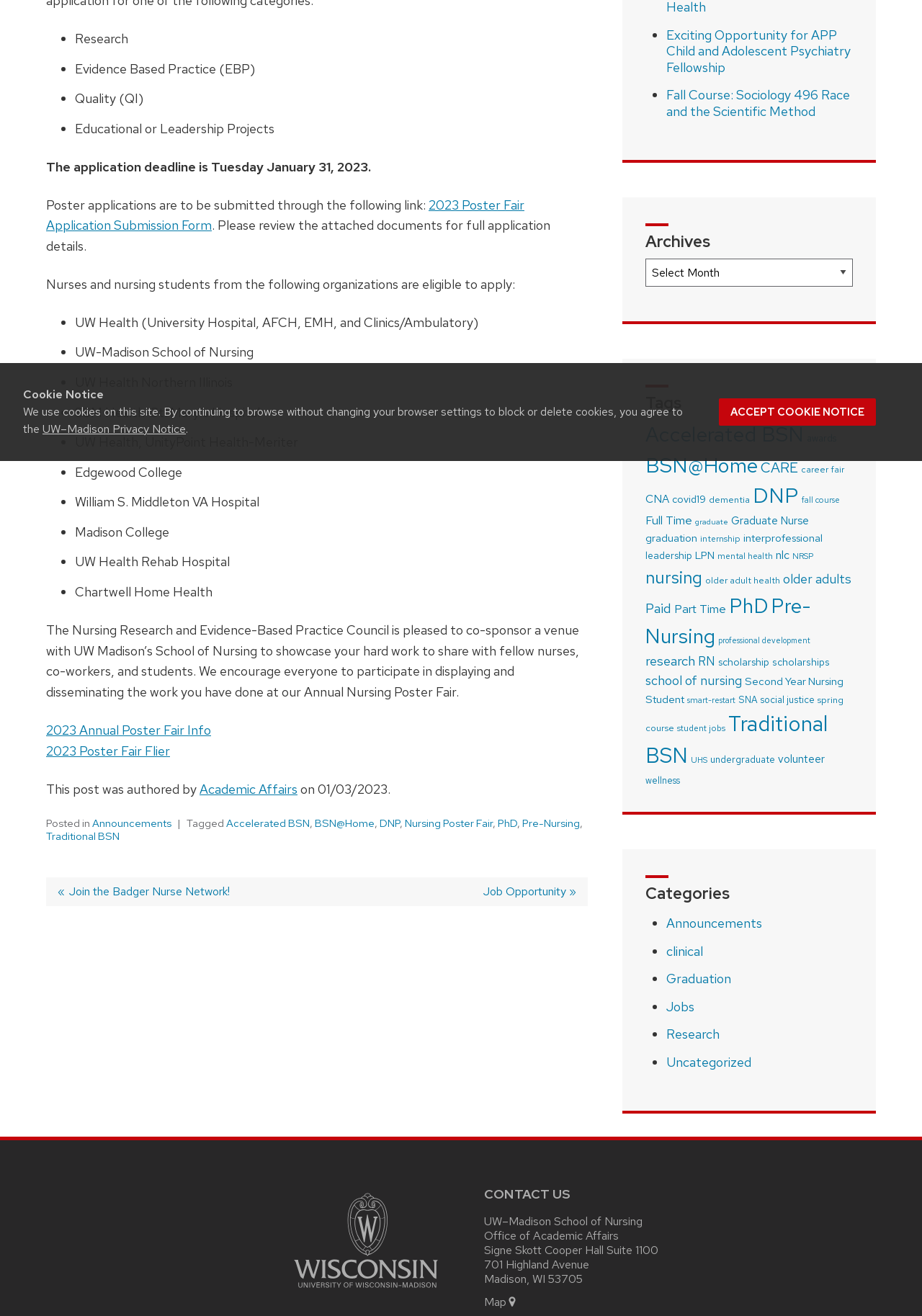Provide the bounding box coordinates of the HTML element this sentence describes: "2023 Poster Fair Flier". The bounding box coordinates consist of four float numbers between 0 and 1, i.e., [left, top, right, bottom].

[0.05, 0.564, 0.184, 0.577]